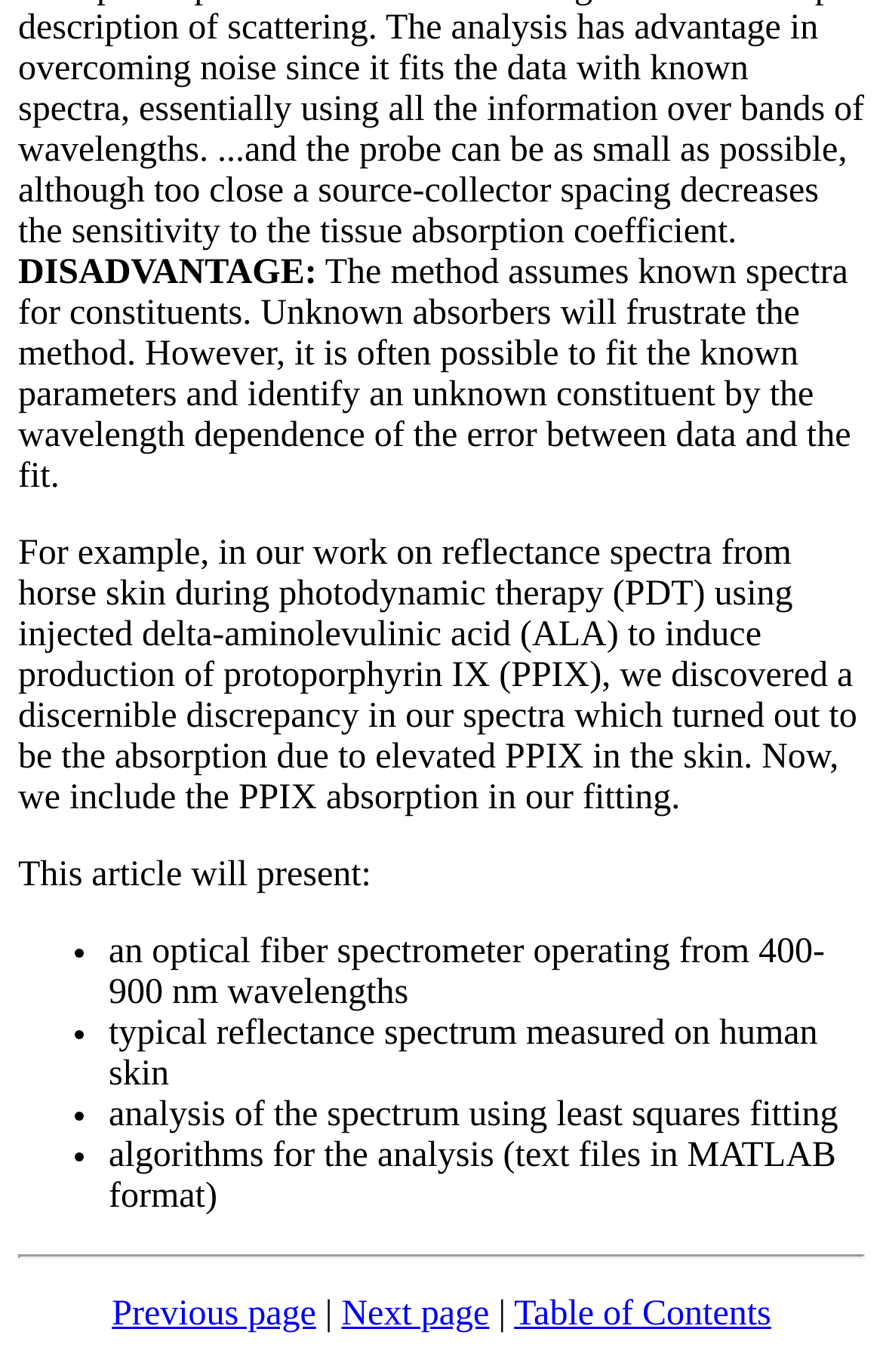Identify the bounding box coordinates of the HTML element based on this description: "Table of Contents".

[0.582, 0.944, 0.873, 0.972]